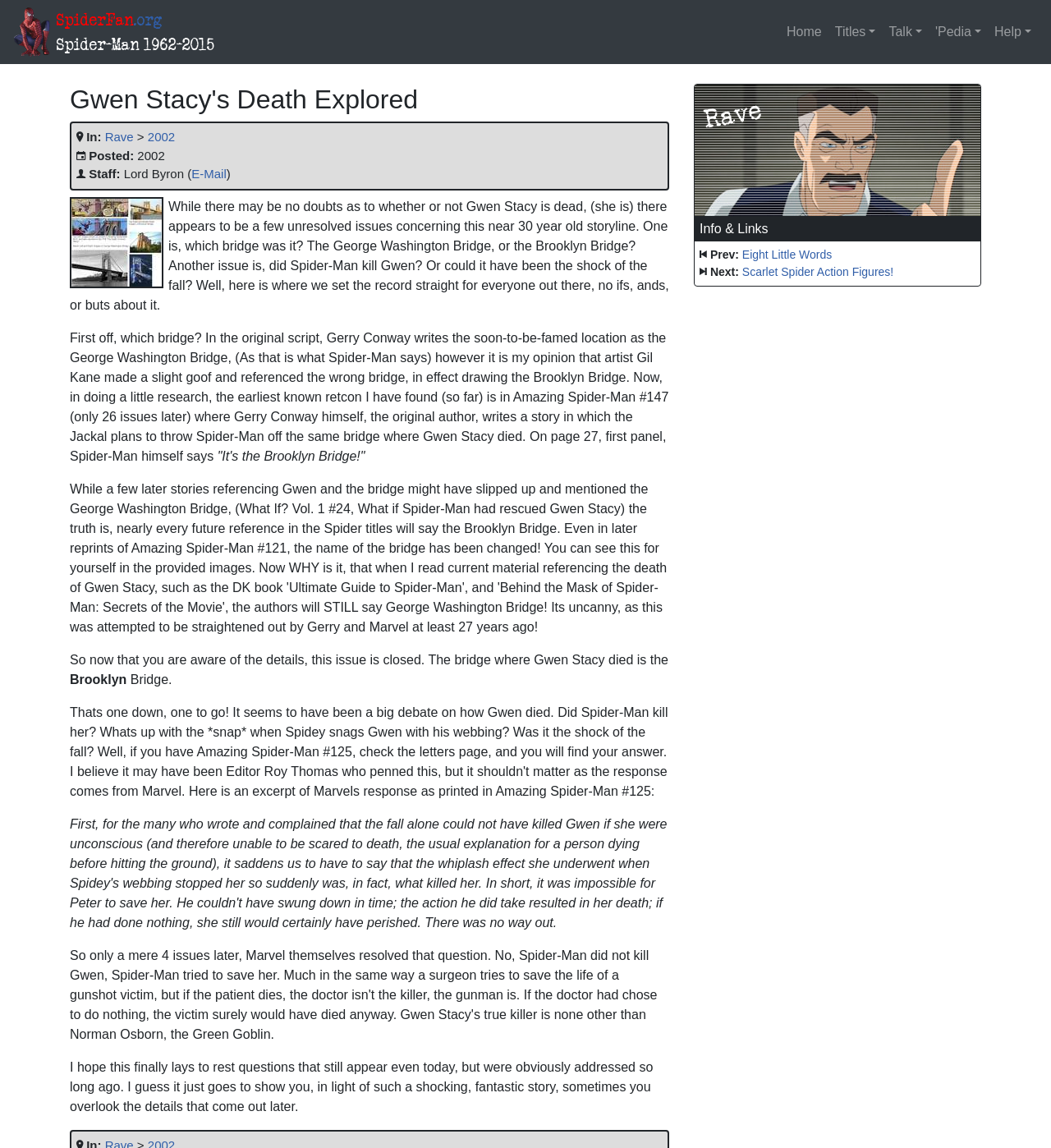Using the description: "Scarlet Spider Action Figures!", identify the bounding box of the corresponding UI element in the screenshot.

[0.706, 0.231, 0.85, 0.243]